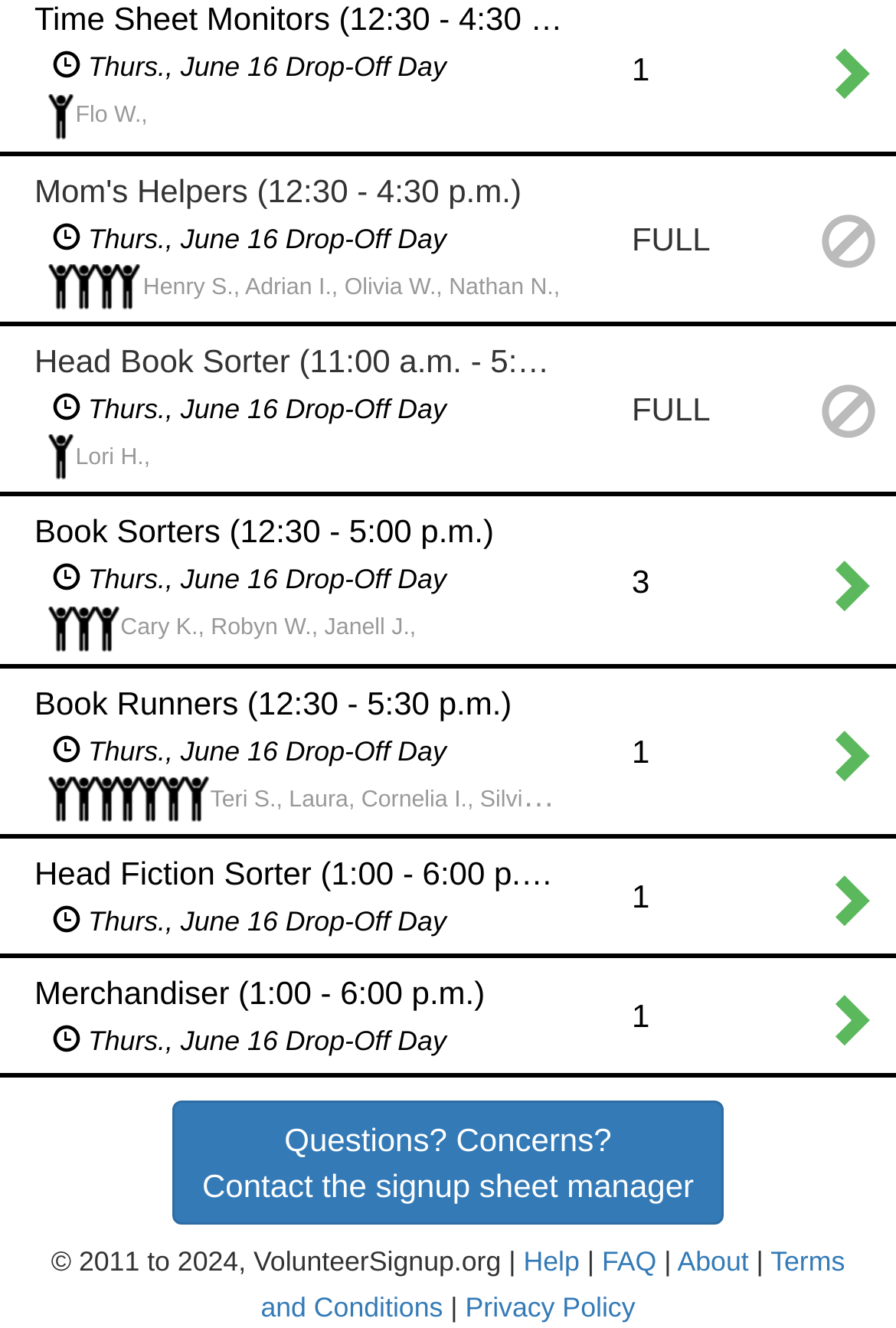Based on the element description "Privacy Policy", predict the bounding box coordinates of the UI element.

[0.519, 0.972, 0.709, 0.997]